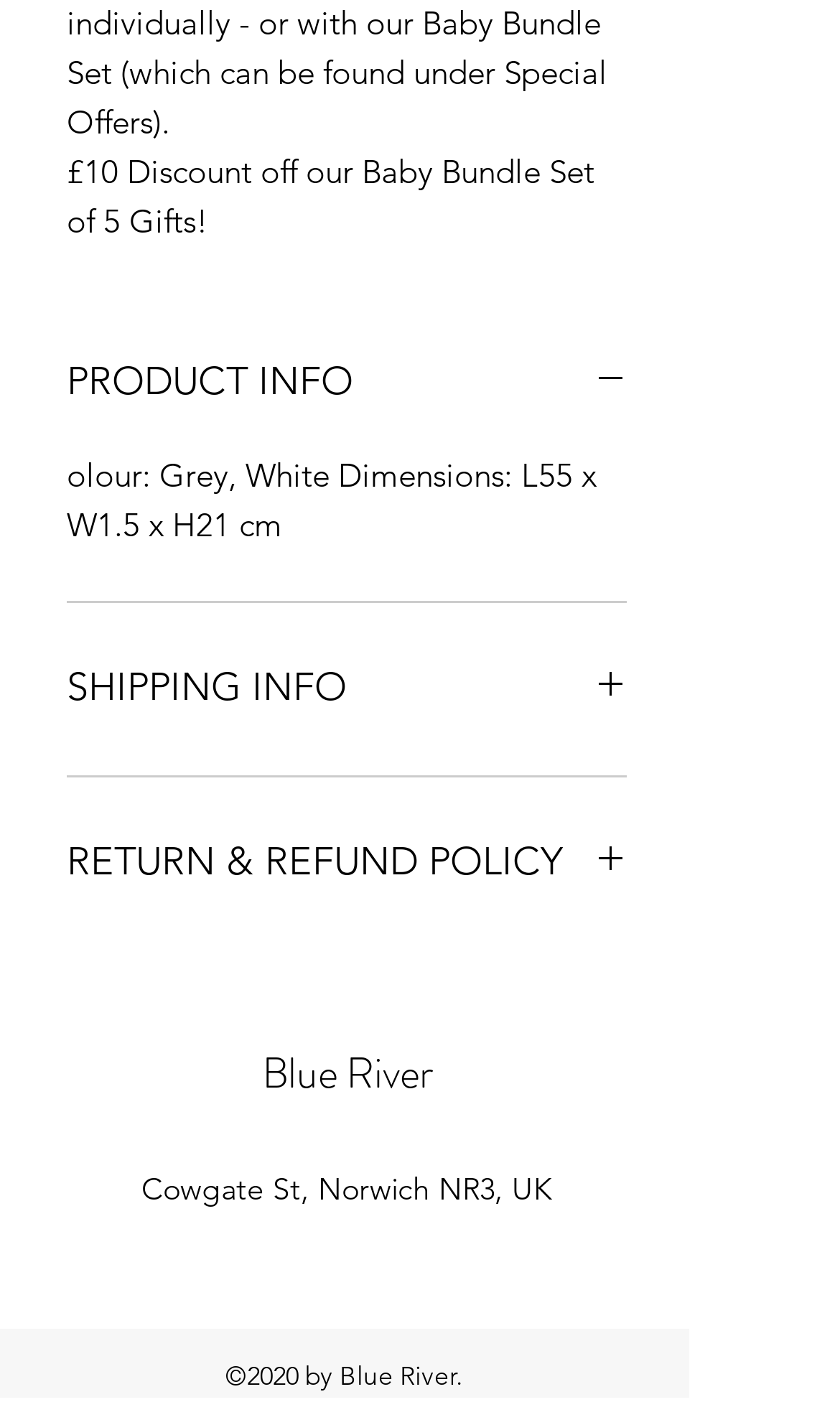For the following element description, predict the bounding box coordinates in the format (top-left x, top-left y, bottom-right x, bottom-right y). All values should be floating point numbers between 0 and 1. Description: RETURN & REFUND POLICY

[0.079, 0.591, 0.746, 0.639]